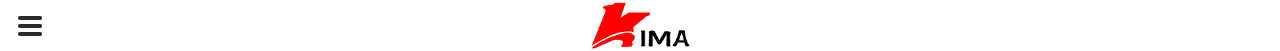Compose an extensive description of the image.

The image features the logo of Kima Chemical Co., Ltd., prominently displaying a bold red stylized letter "K" alongside the word "IMA" in a clean, modern font. The logo is visually striking, reflecting the company's identity and focus in the chemical manufacturing industry. This branding embodies Kima's commitment to innovation and quality in producing cellulose ethers and related chemical products, catering specifically to markets such as cosmetics and beyond. The design is simple yet memorable, making it easily recognizable in promotional materials and across various platforms.